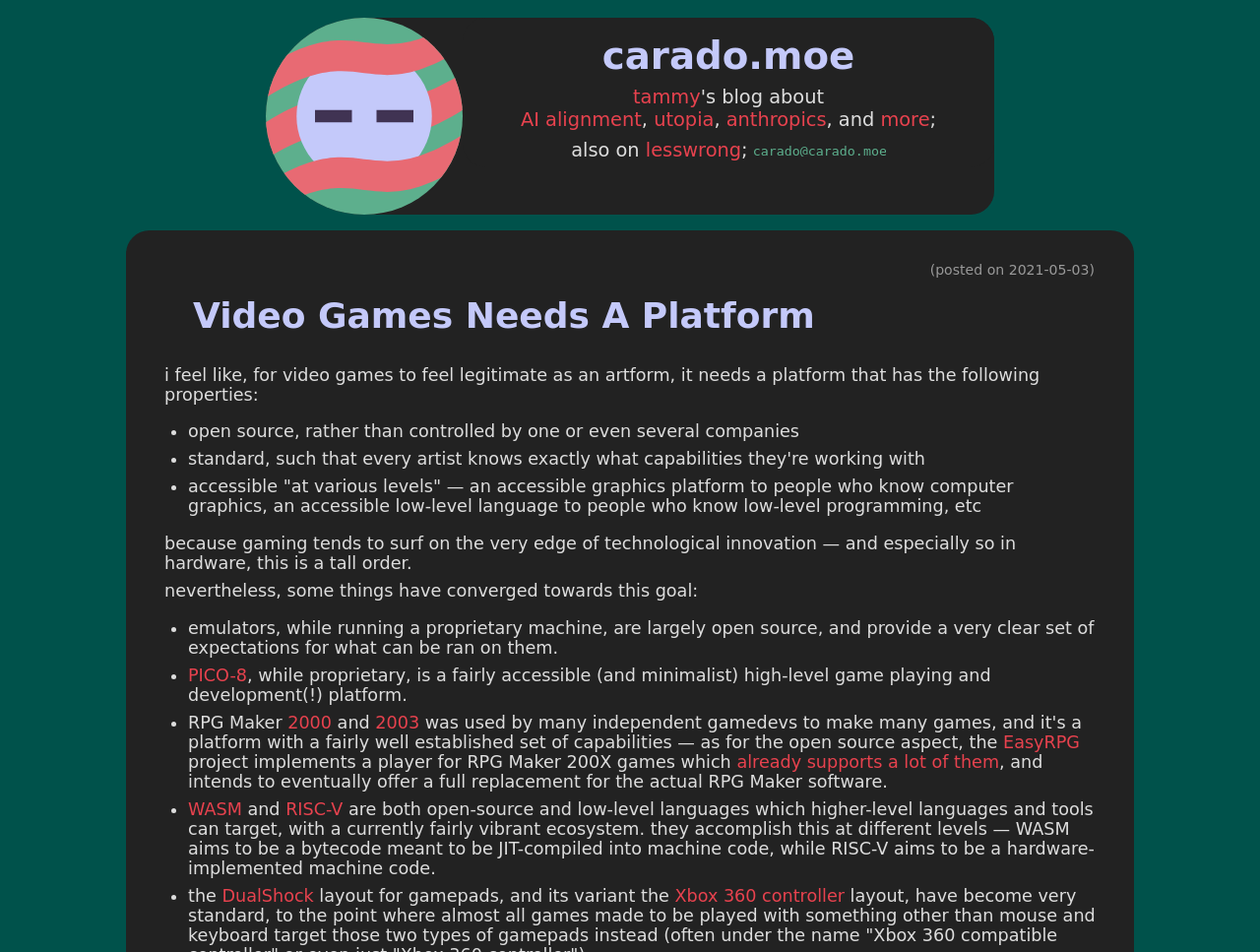Locate the bounding box coordinates of the element that should be clicked to fulfill the instruction: "read about AI alignment".

[0.413, 0.114, 0.509, 0.138]